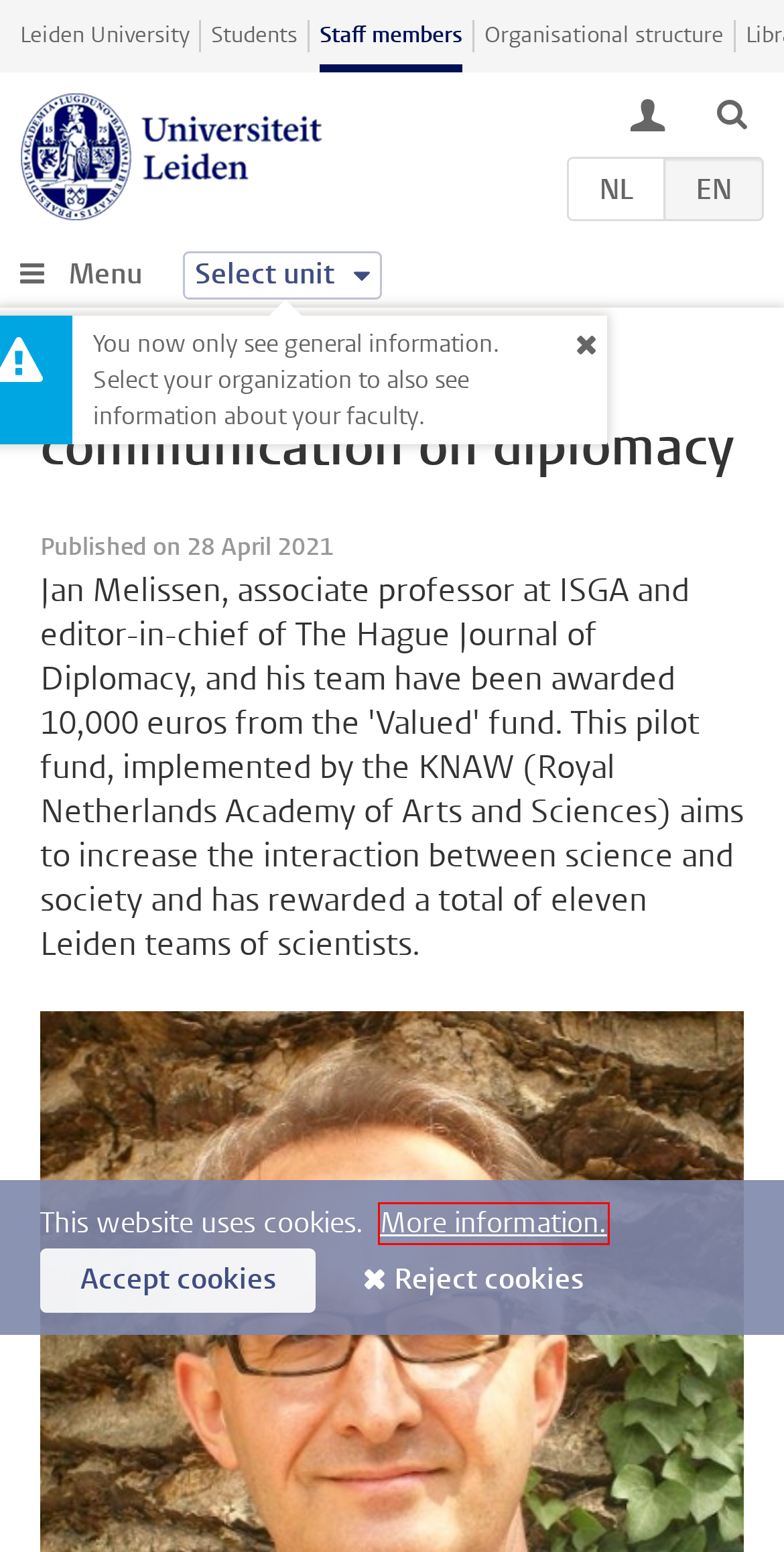Review the screenshot of a webpage which includes a red bounding box around an element. Select the description that best fits the new webpage once the element in the bounding box is clicked. Here are the candidates:
A. Jan Melissen krijgt 10.000 euro uit KNAW-fonds - Universiteit Leiden
B. Home - Leiden University
C. Governance and Global Affairs - Leiden University
D. About - Leiden University
E. Leiden University Libraries - Leiden University
F. Student website - Leiden University
G. Jan Melissen - Universiteit Leiden
H. Cookies - Leiden University

H